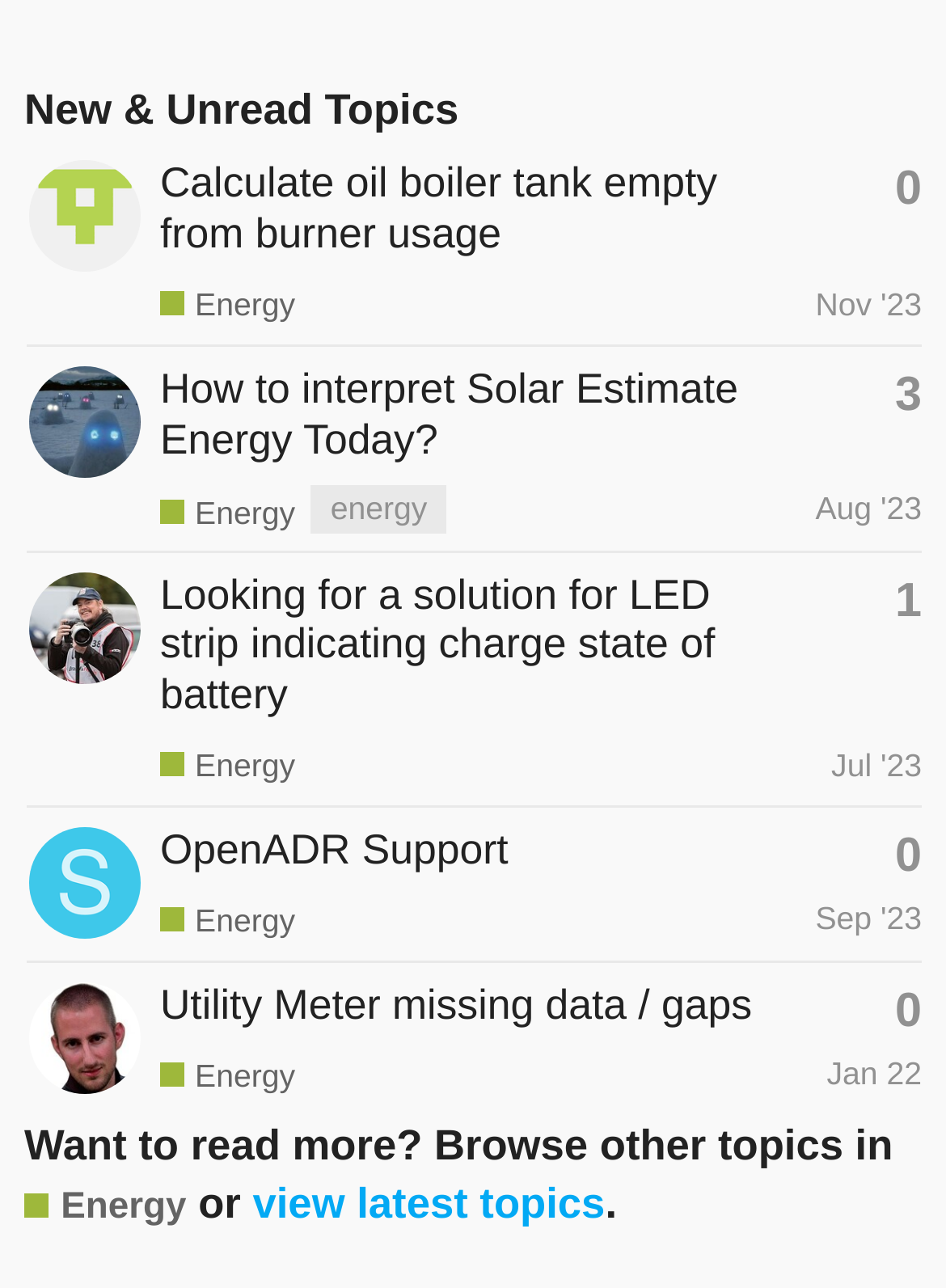How many topics are listed on this page?
Answer the question with as much detail as possible.

I counted the number of gridcell elements inside the table element, which represents each topic listed on the page. There are 5 gridcell elements, so there are 5 topics listed.